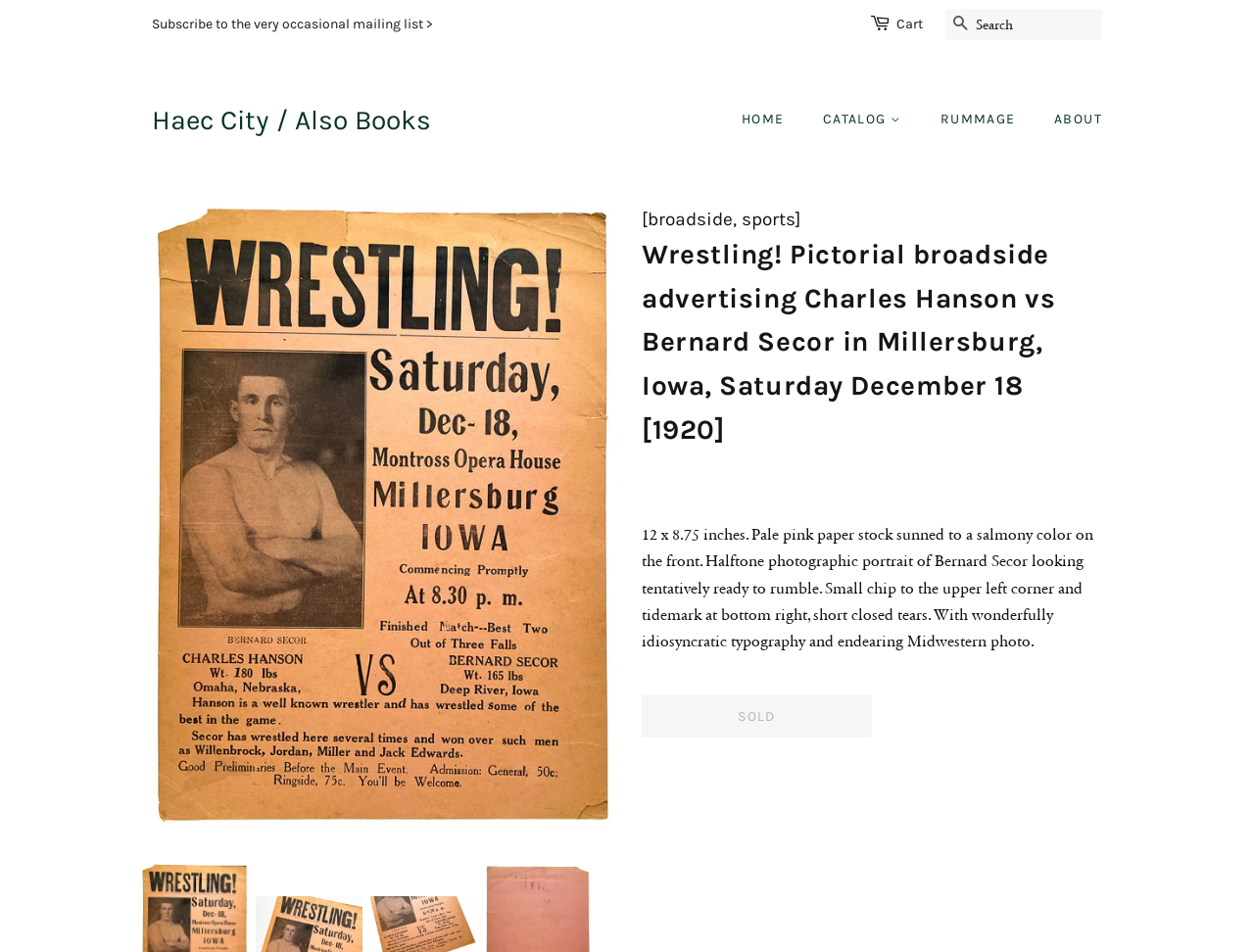Specify the bounding box coordinates of the element's region that should be clicked to achieve the following instruction: "View catalog". The bounding box coordinates consist of four float numbers between 0 and 1, in the format [left, top, right, bottom].

[0.644, 0.106, 0.735, 0.145]